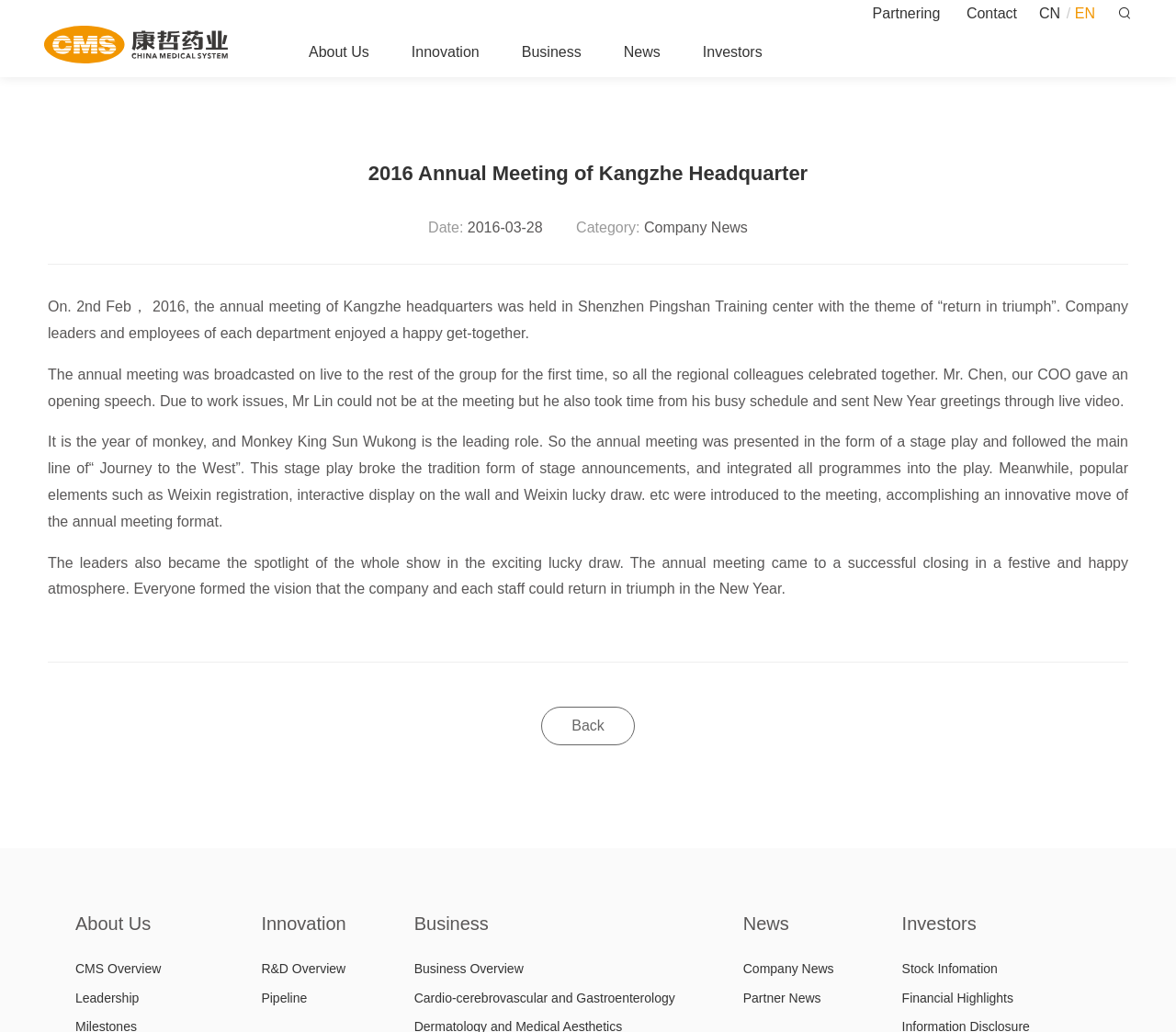Determine the bounding box coordinates of the clickable region to execute the instruction: "Select the 'EN' language option". The coordinates should be four float numbers between 0 and 1, denoted as [left, top, right, bottom].

[0.914, 0.005, 0.931, 0.02]